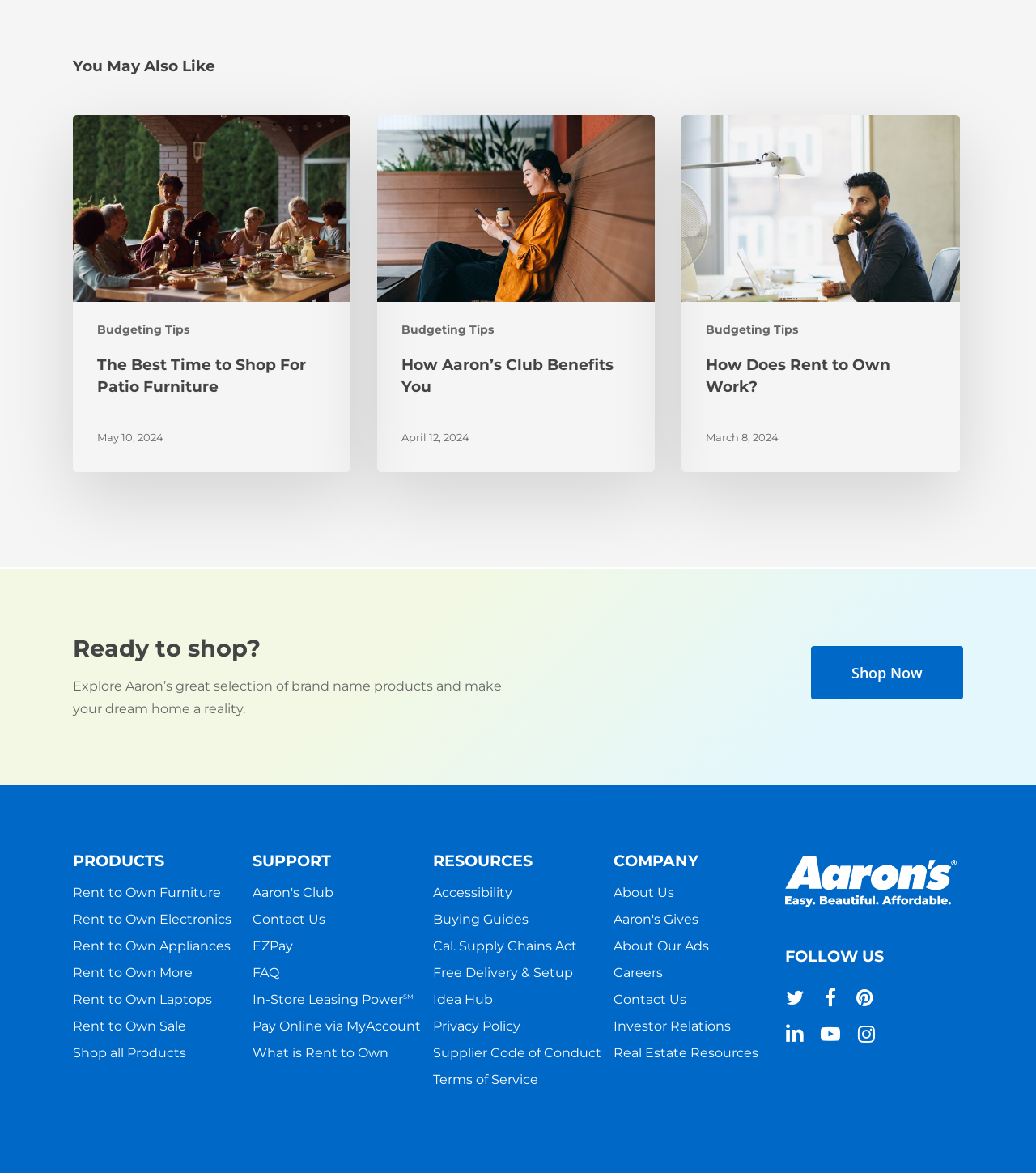Determine the bounding box coordinates of the clickable area required to perform the following instruction: "Explore 'Rent to Own Furniture'". The coordinates should be represented as four float numbers between 0 and 1: [left, top, right, bottom].

[0.07, 0.755, 0.213, 0.769]